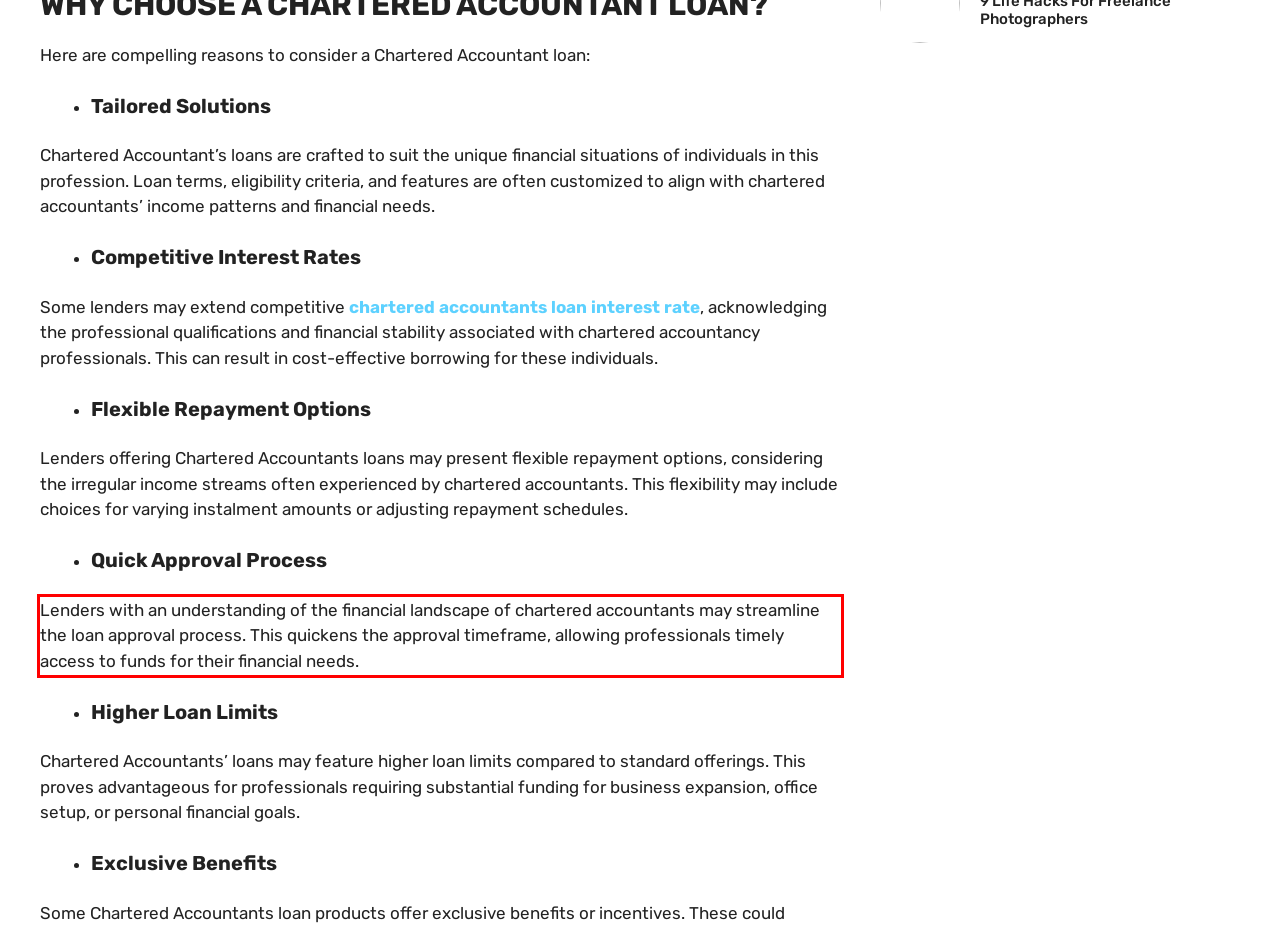You have a screenshot of a webpage, and there is a red bounding box around a UI element. Utilize OCR to extract the text within this red bounding box.

Lenders with an understanding of the financial landscape of chartered accountants may streamline the loan approval process. This quickens the approval timeframe, allowing professionals timely access to funds for their financial needs.